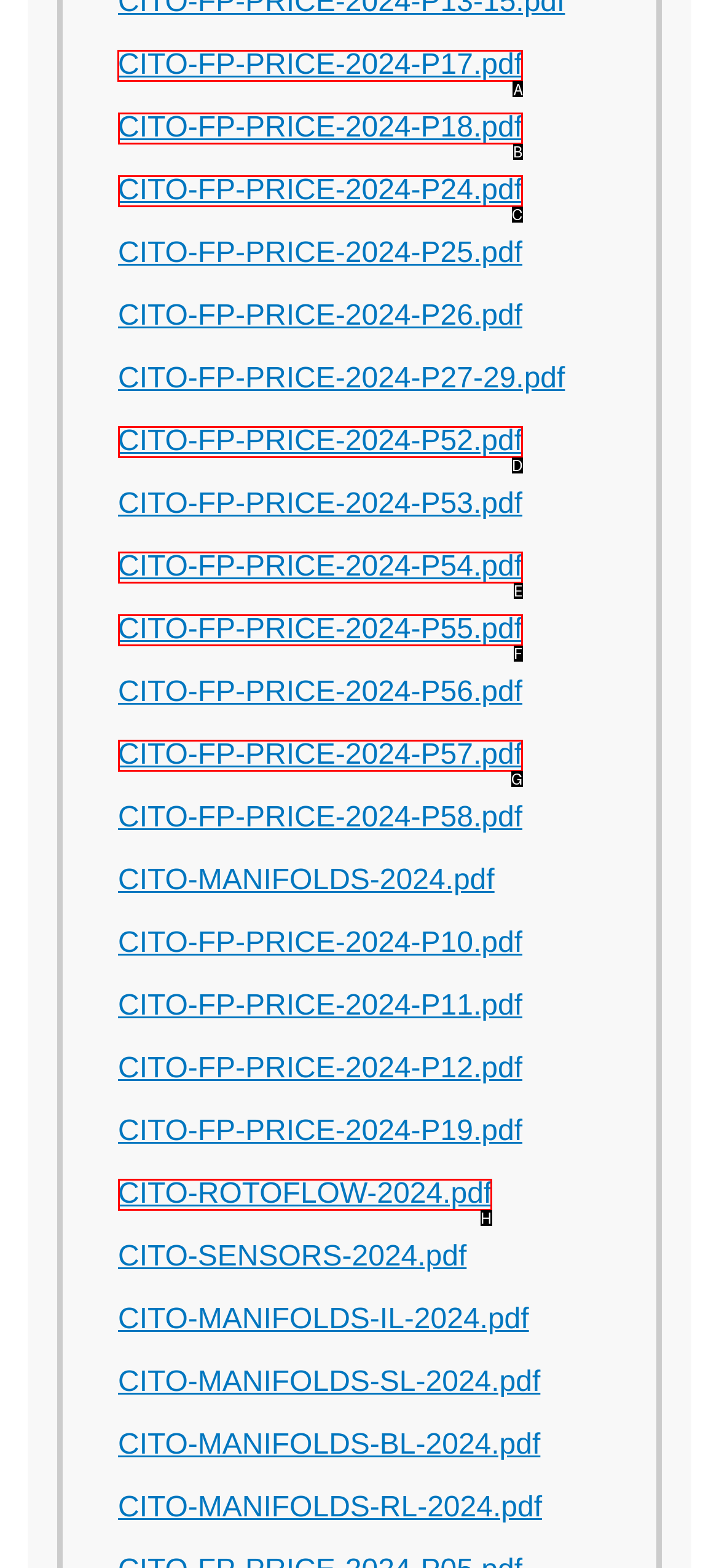Find the HTML element to click in order to complete this task: download CITO-FP-PRICE-2024-P17.pdf
Answer with the letter of the correct option.

A